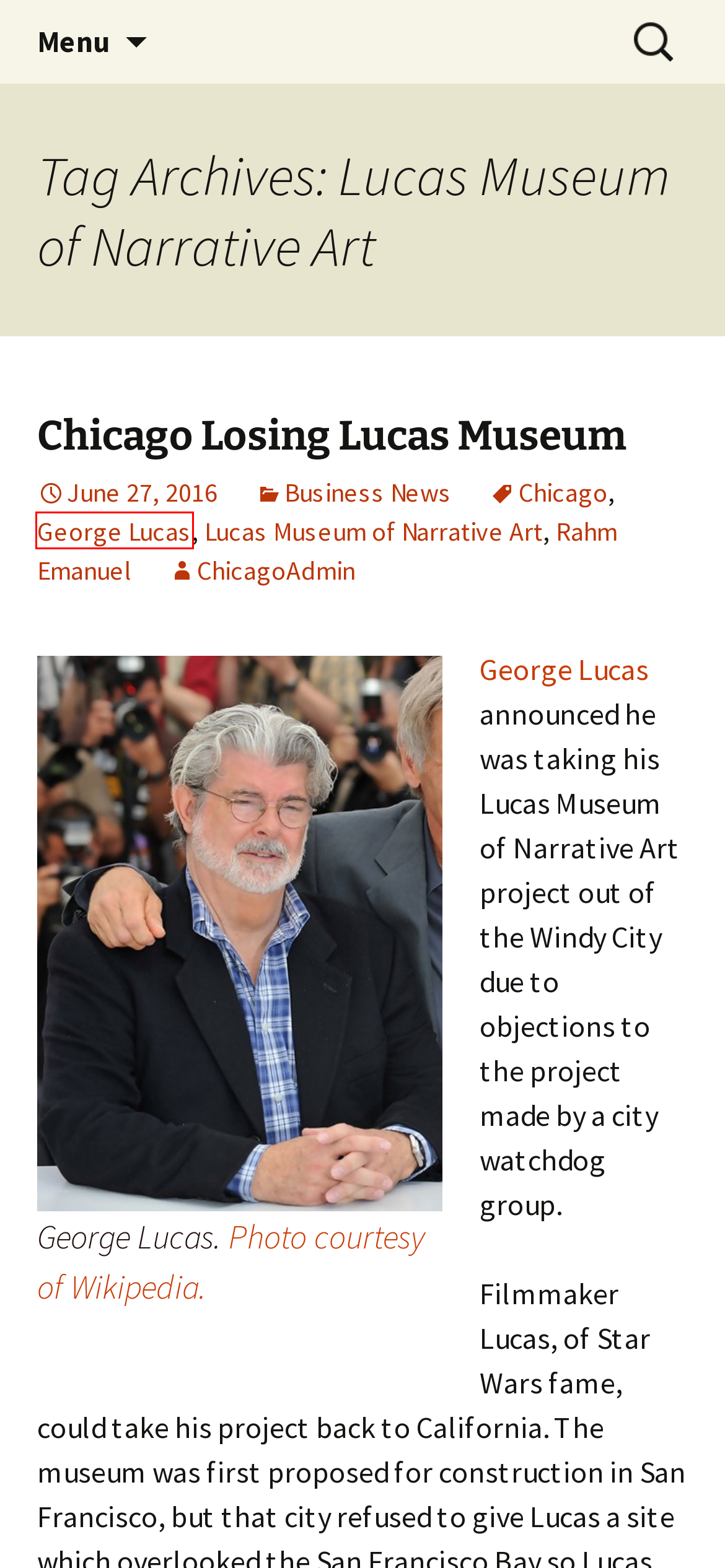A screenshot of a webpage is given with a red bounding box around a UI element. Choose the description that best matches the new webpage shown after clicking the element within the red bounding box. Here are the candidates:
A. December 2019 - Chicago Business District
B. August 2020 - Chicago Business District
C. George Lucas Archives - Chicago Business District
D. January 2018 - Chicago Business District
E. Chicago Losing Lucas Museum - Chicago Business District
F. Rahm Emanuel Archives - Chicago Business District
G. ChicagoAdmin, Author at Chicago Business District
H. Chicago Archives - Chicago Business District

C